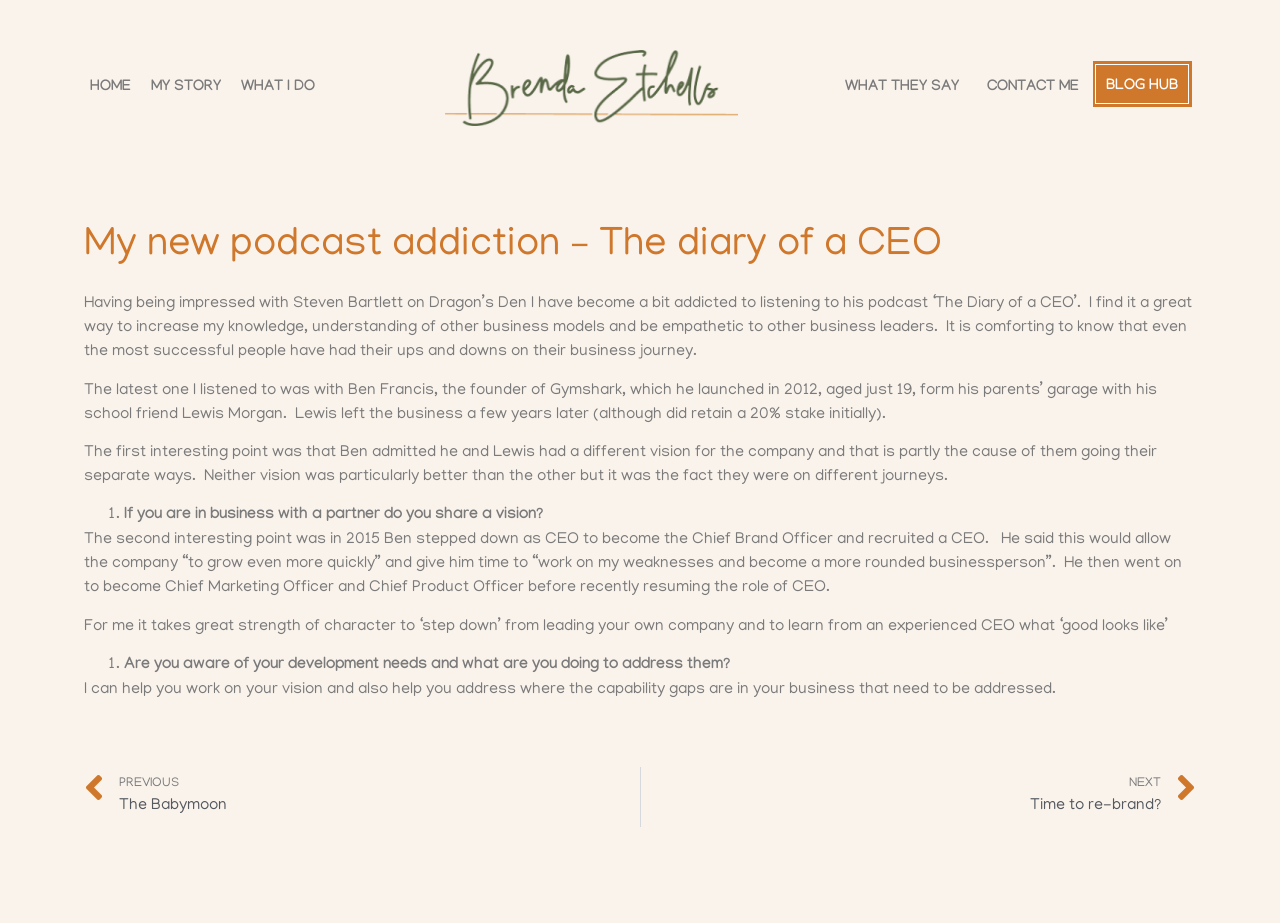Extract the primary header of the webpage and generate its text.

My new podcast addiction – The diary of a CEO